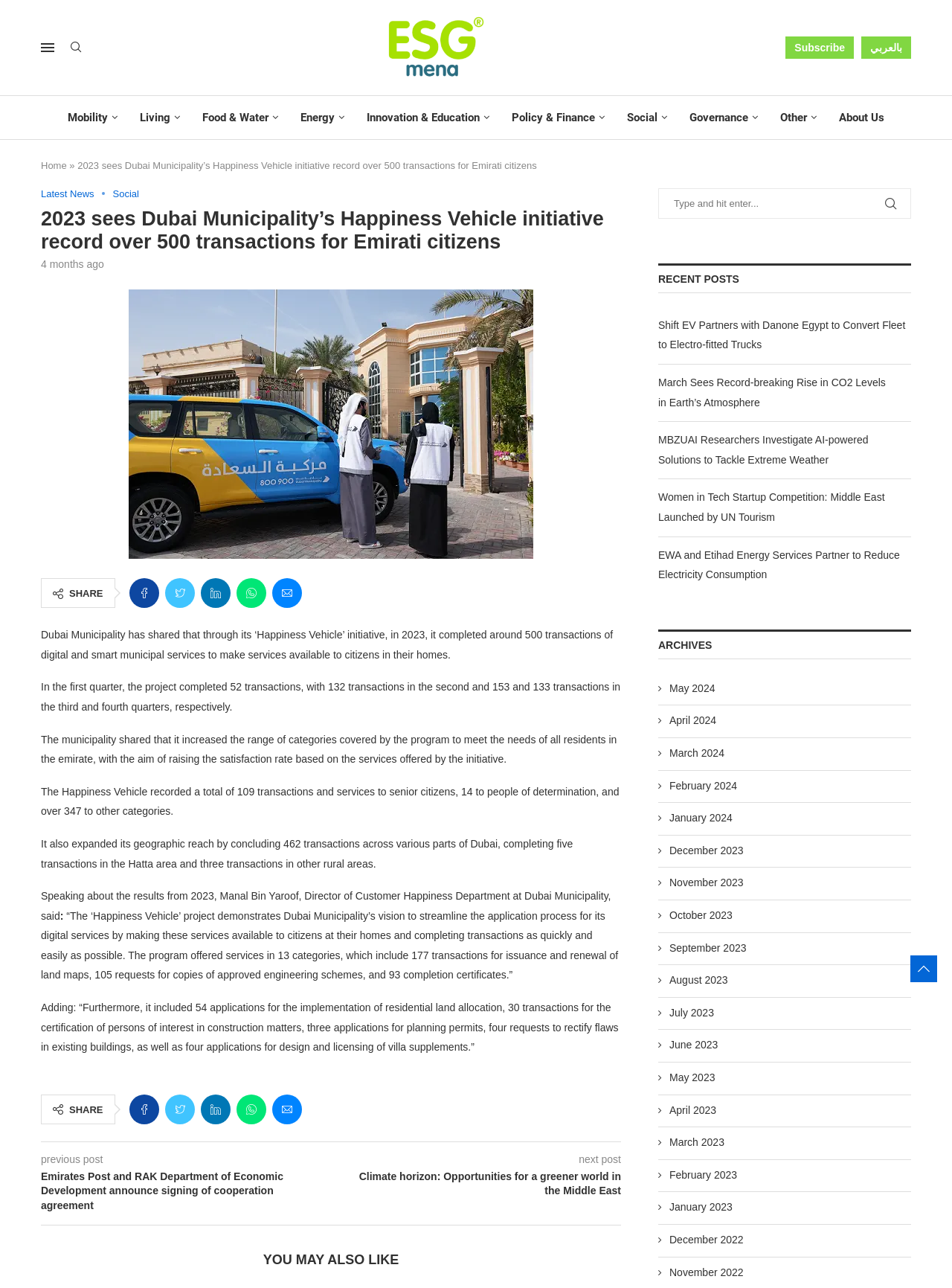Please identify the bounding box coordinates of the element on the webpage that should be clicked to follow this instruction: "Read the 'Emirates Post and RAK Department of Economic Development announce signing of cooperation agreement' article". The bounding box coordinates should be given as four float numbers between 0 and 1, formatted as [left, top, right, bottom].

[0.043, 0.908, 0.348, 0.942]